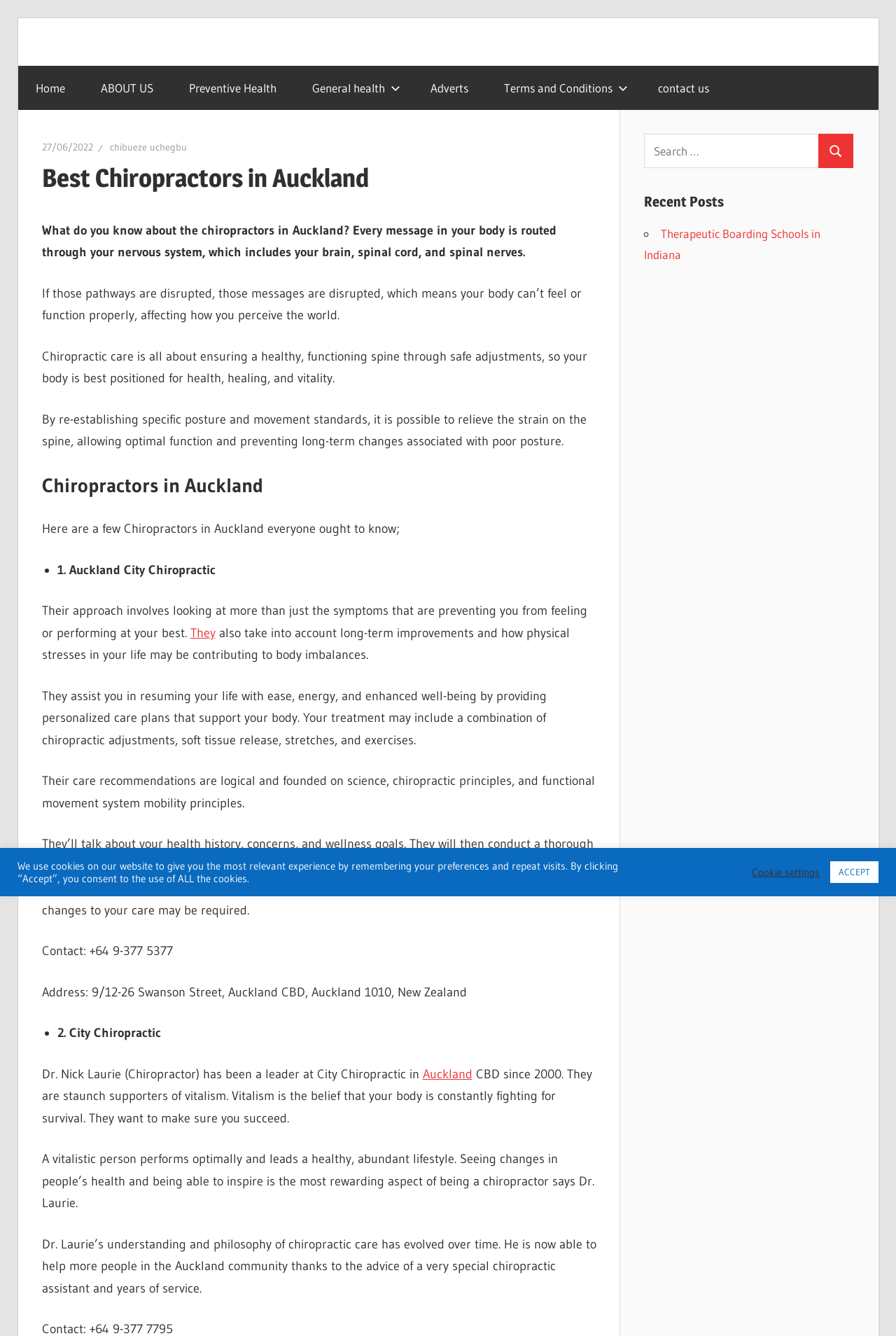How many chiropractors are listed on the webpage?
Answer the question in a detailed and comprehensive manner.

I found the answer by counting the number of chiropractors listed on the webpage. There are two chiropractors mentioned, Auckland City Chiropractic and City Chiropractic.